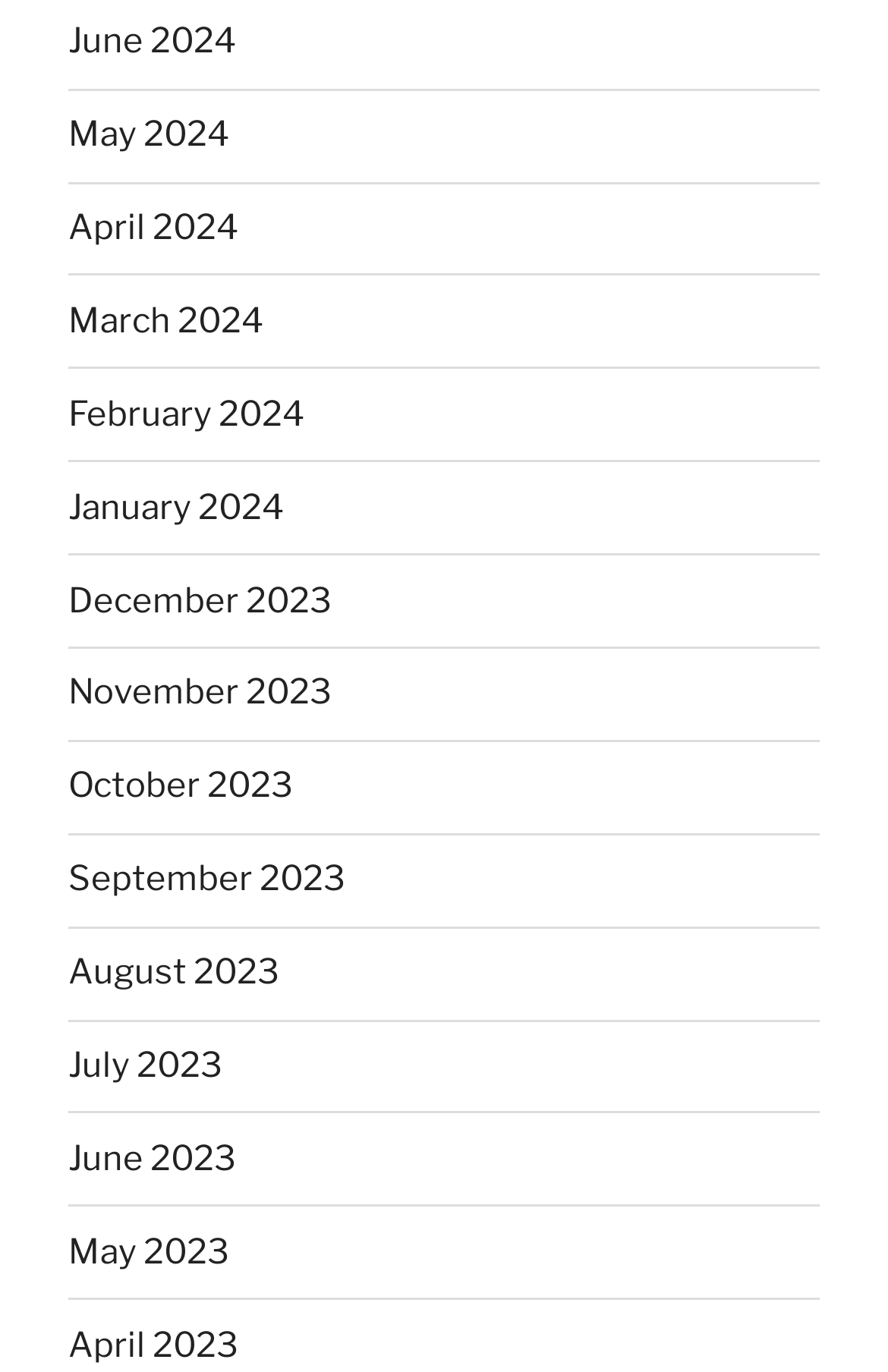Pinpoint the bounding box coordinates of the area that should be clicked to complete the following instruction: "Browse April 2024". The coordinates must be given as four float numbers between 0 and 1, i.e., [left, top, right, bottom].

[0.077, 0.151, 0.269, 0.181]